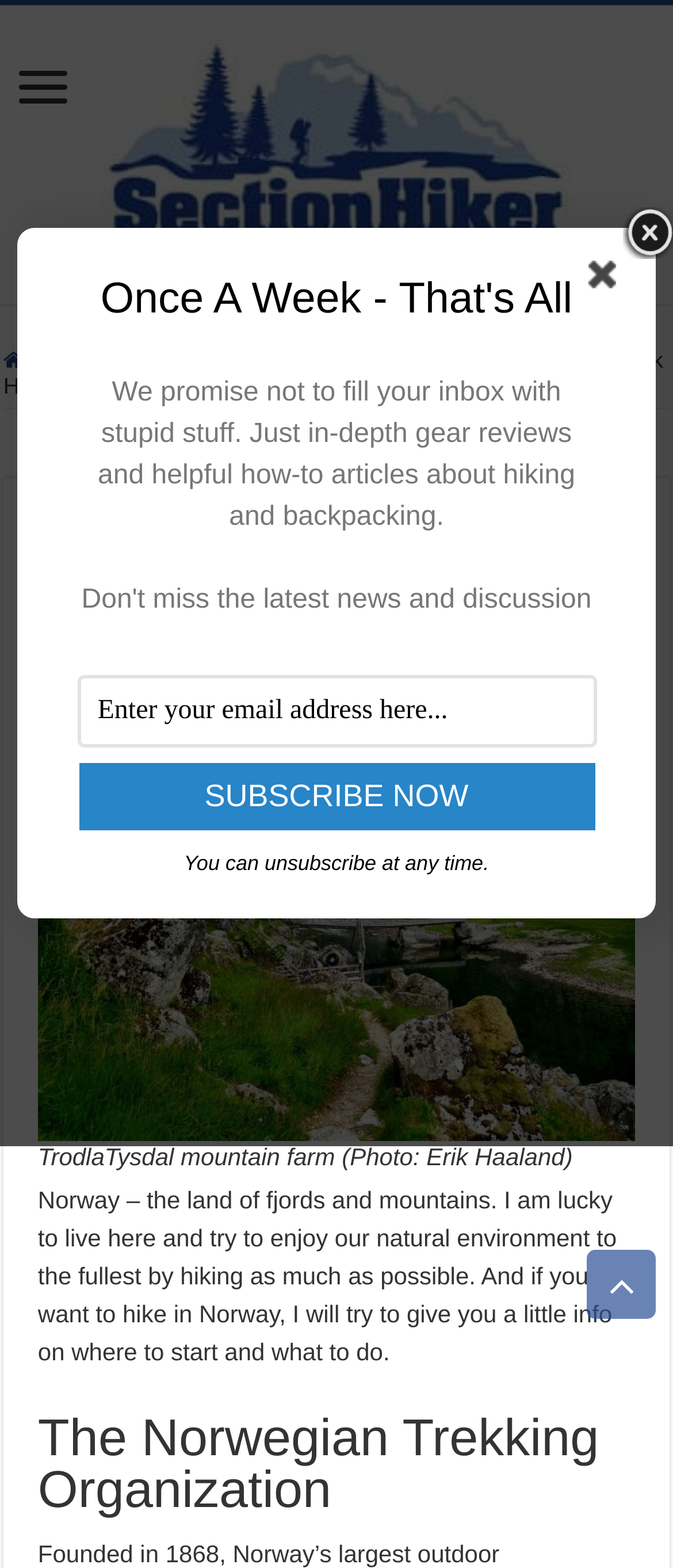Provide a one-word or short-phrase answer to the question:
What is the topic of the post?

Hiking in Norway